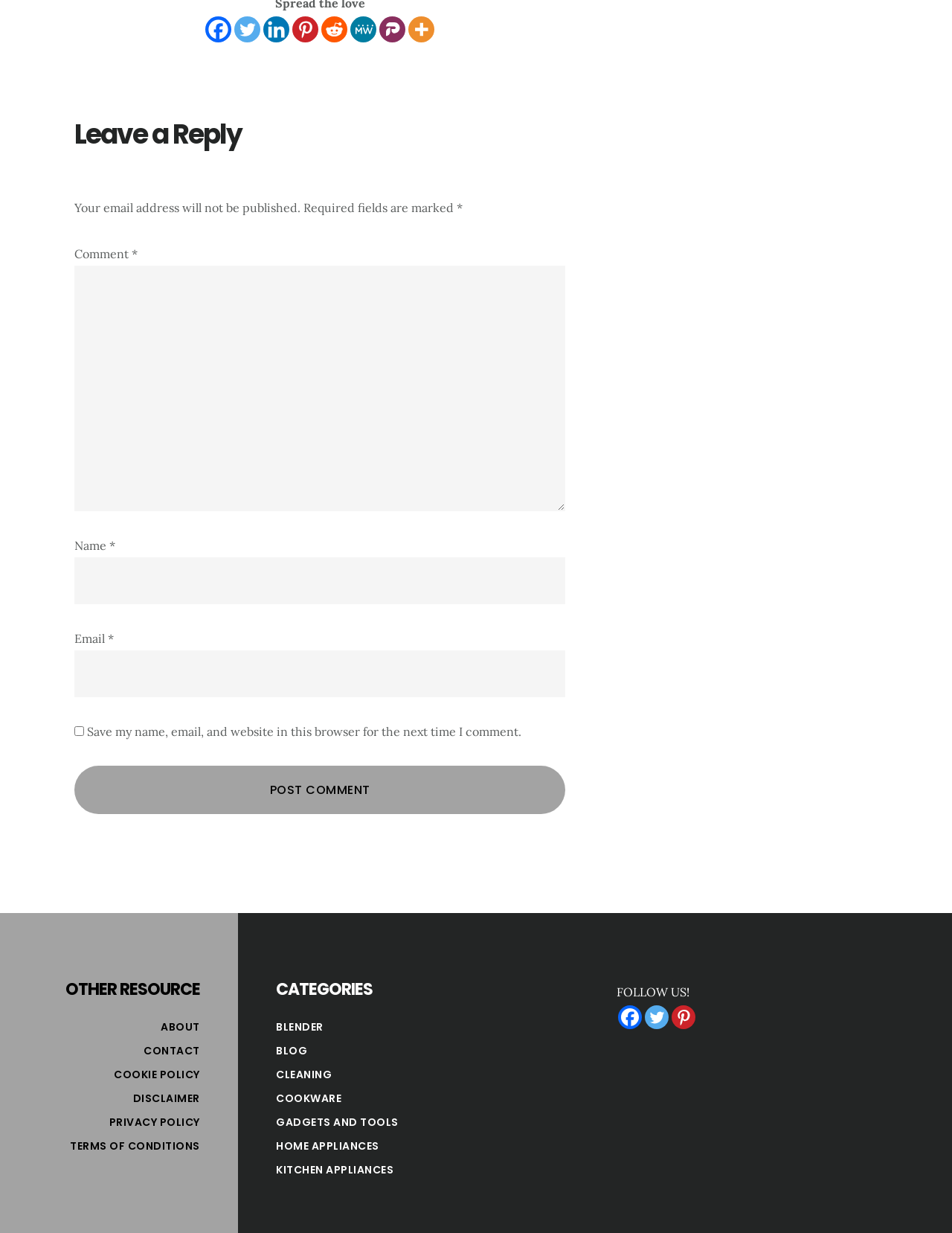Locate the bounding box coordinates of the element to click to perform the following action: 'Click on the ABOUT link'. The coordinates should be given as four float values between 0 and 1, in the form of [left, top, right, bottom].

[0.169, 0.827, 0.21, 0.839]